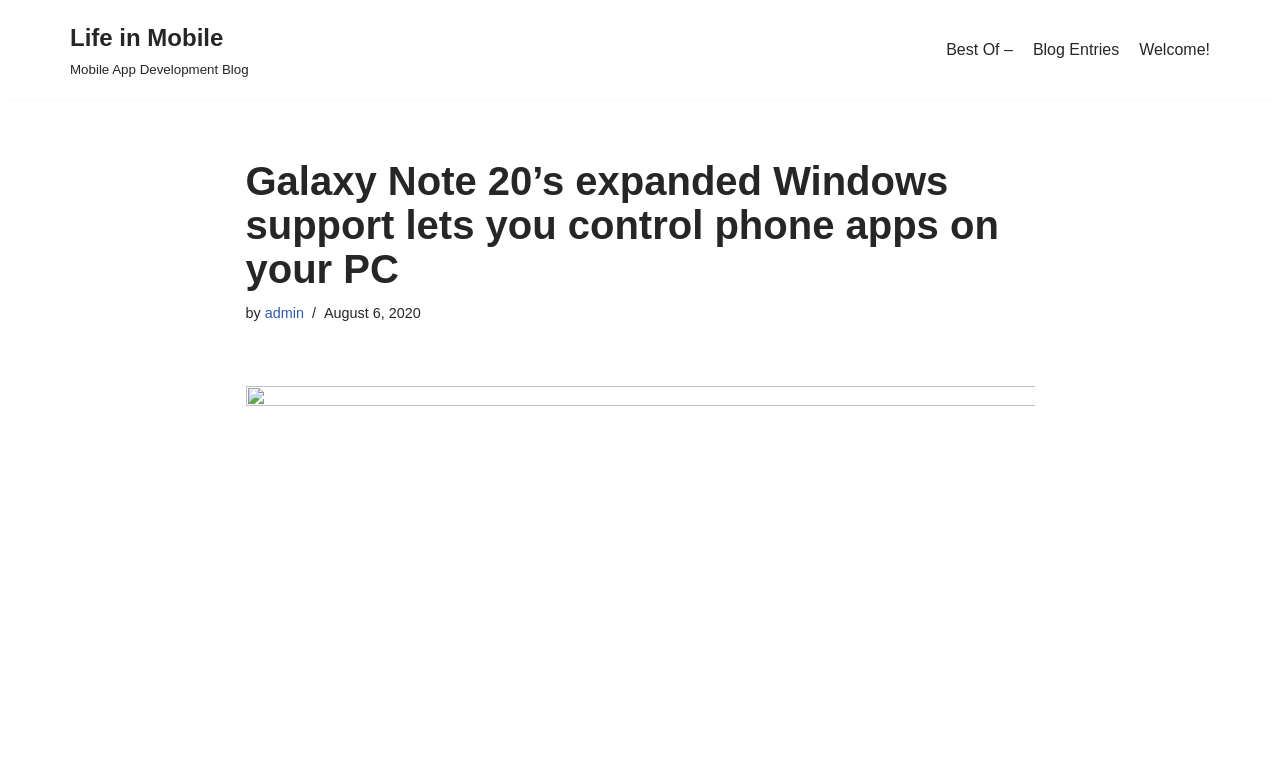What is the primary menu item after 'Best Of –'?
Please give a detailed answer to the question using the information shown in the image.

I found the answer by examining the navigation element with the text 'Primary Menu' and its child link elements, and determined that the primary menu item after 'Best Of –' is 'Blog Entries'.